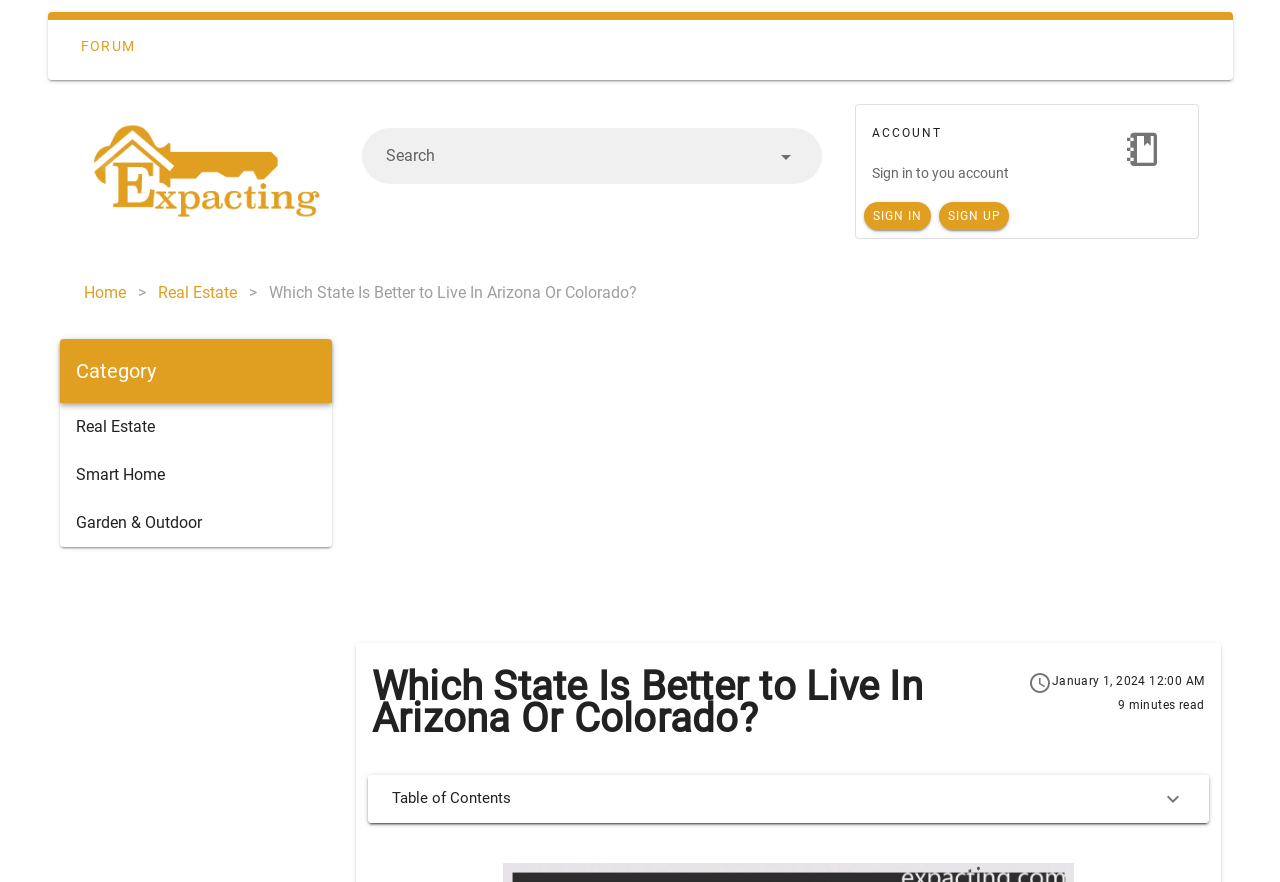Answer the question in a single word or phrase:
What is the time of publication of the current article?

January 1, 2024 12:00 AM